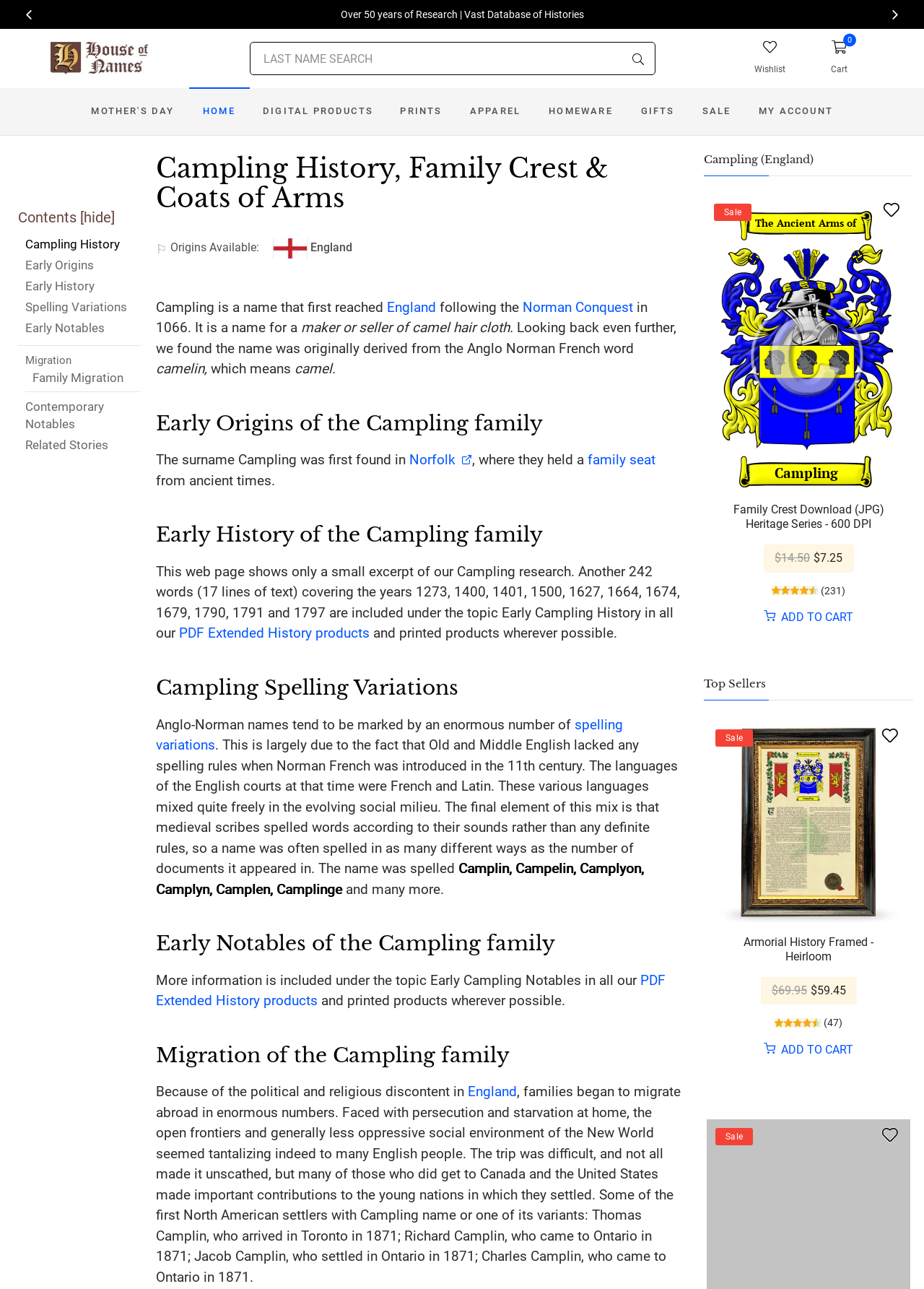Please answer the following question using a single word or phrase: 
What is the name of the region where the Campling family was first found?

Norfolk